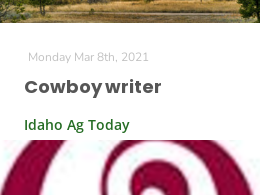Please respond to the question using a single word or phrase:
Where is the cowboy writer from?

Oakley foothills